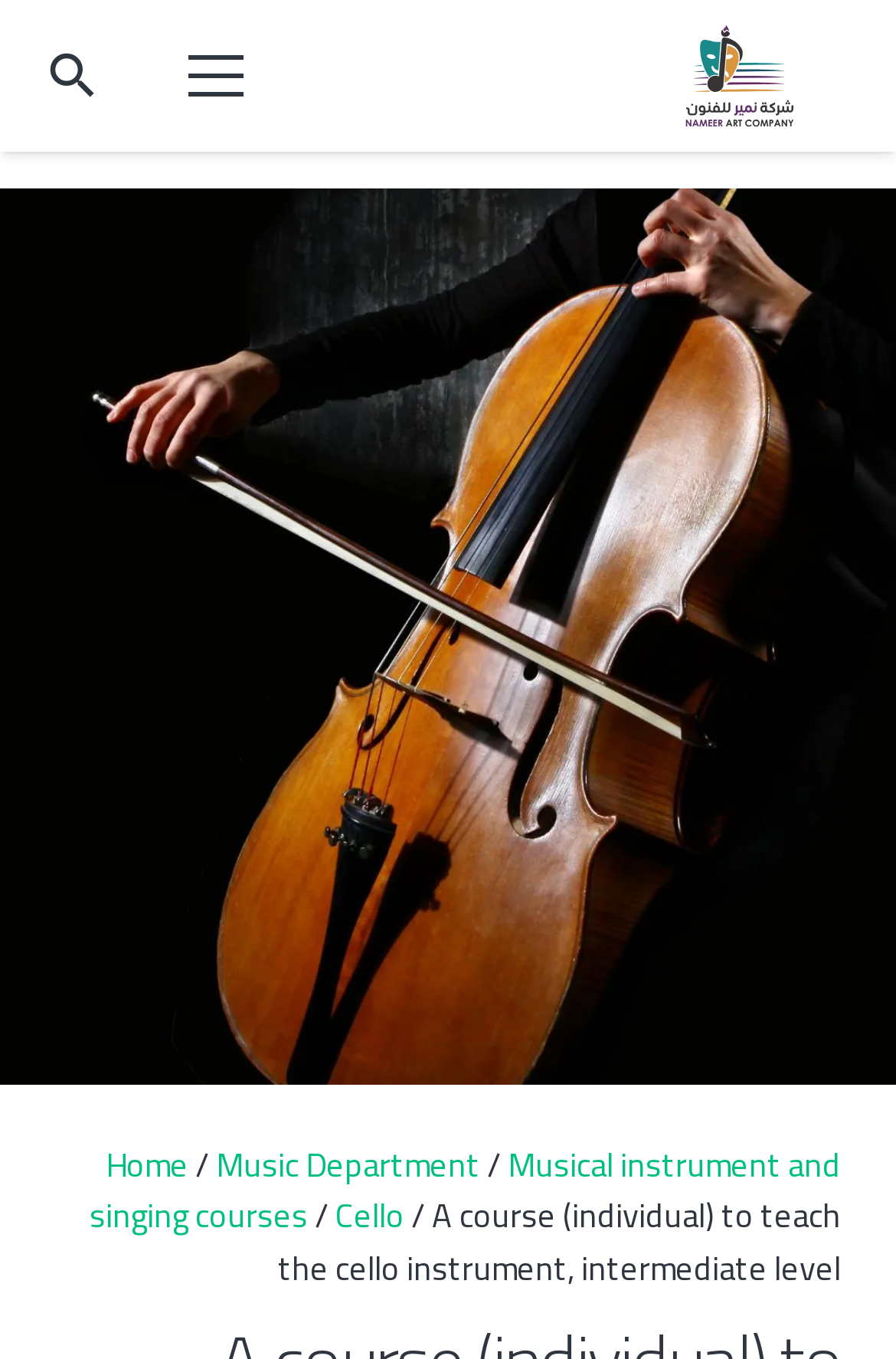Identify the bounding box for the UI element specified in this description: "Home". The coordinates must be four float numbers between 0 and 1, formatted as [left, top, right, bottom].

[0.118, 0.833, 0.21, 0.879]